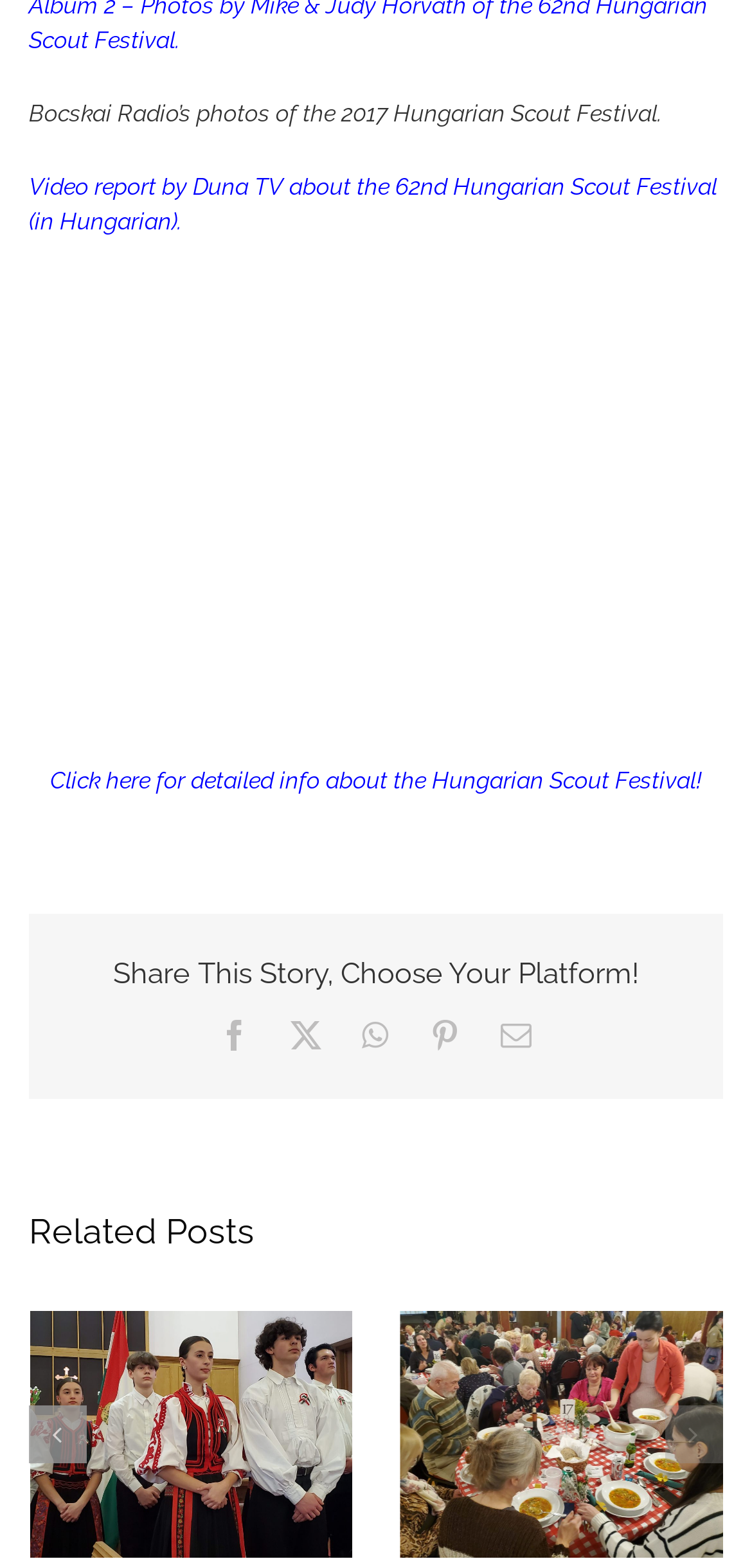Determine the bounding box coordinates for the area that needs to be clicked to fulfill this task: "Watch the video report by Duna TV about the 62nd Hungarian Scout Festival.". The coordinates must be given as four float numbers between 0 and 1, i.e., [left, top, right, bottom].

[0.038, 0.111, 0.954, 0.15]